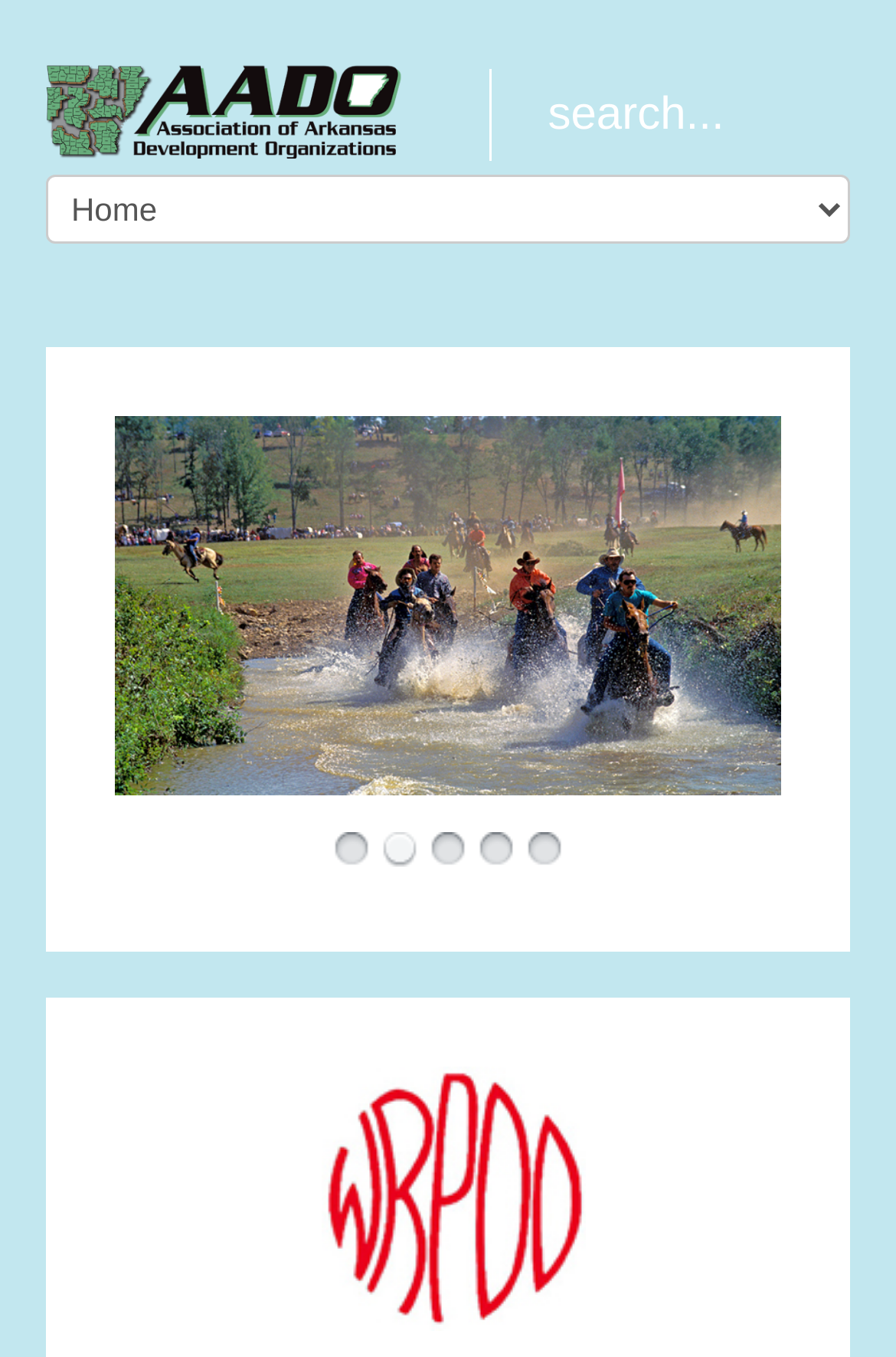What is the logo at the bottom right corner of the webpage?
Use the image to answer the question with a single word or phrase.

wrpddlogo2